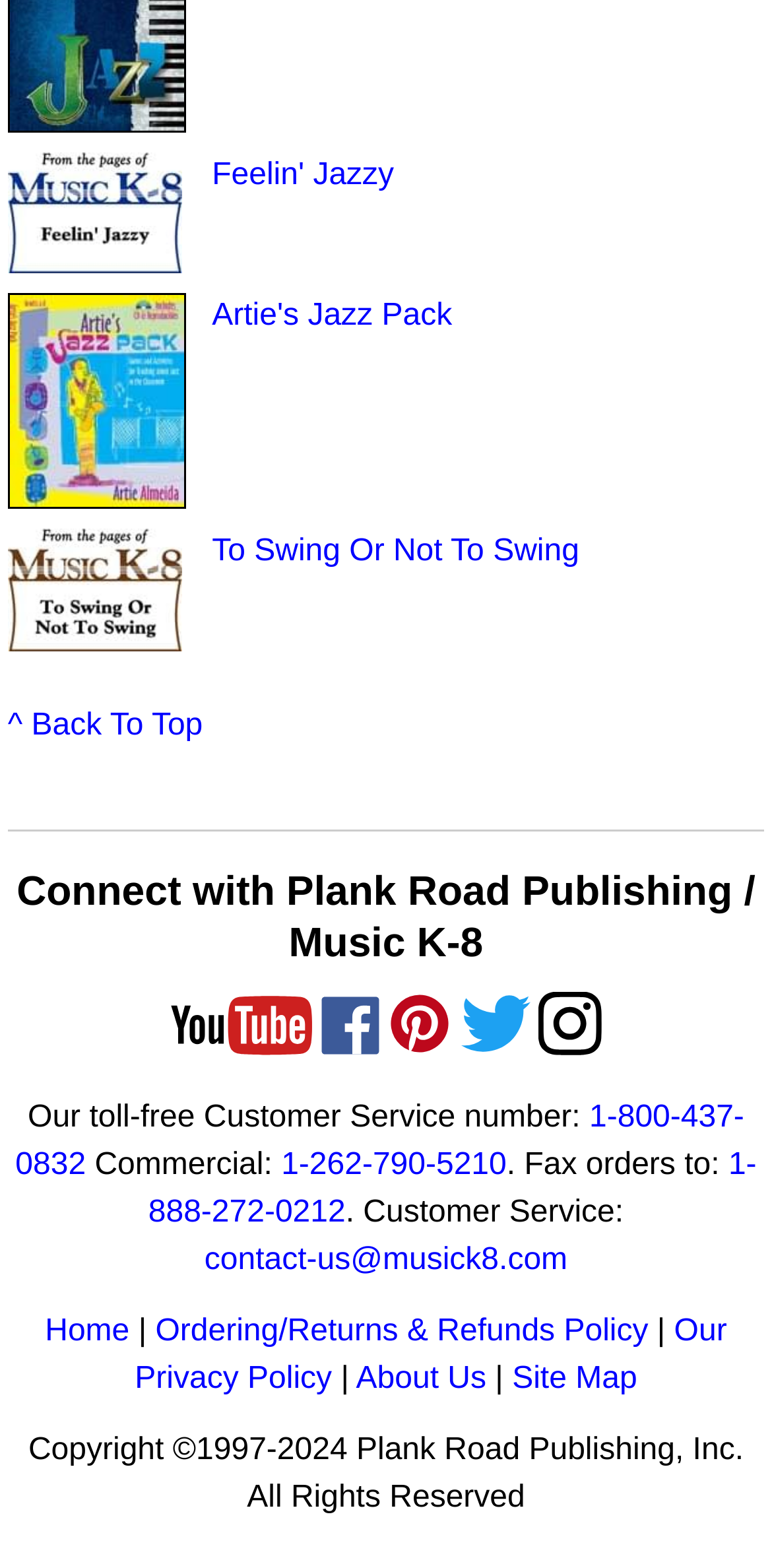Can you give a detailed response to the following question using the information from the image? What is the copyright year range of Plank Road Publishing, Inc.?

The webpage displays a copyright notice at the bottom, which states that the copyright is held by Plank Road Publishing, Inc. from 1997 to 2024.